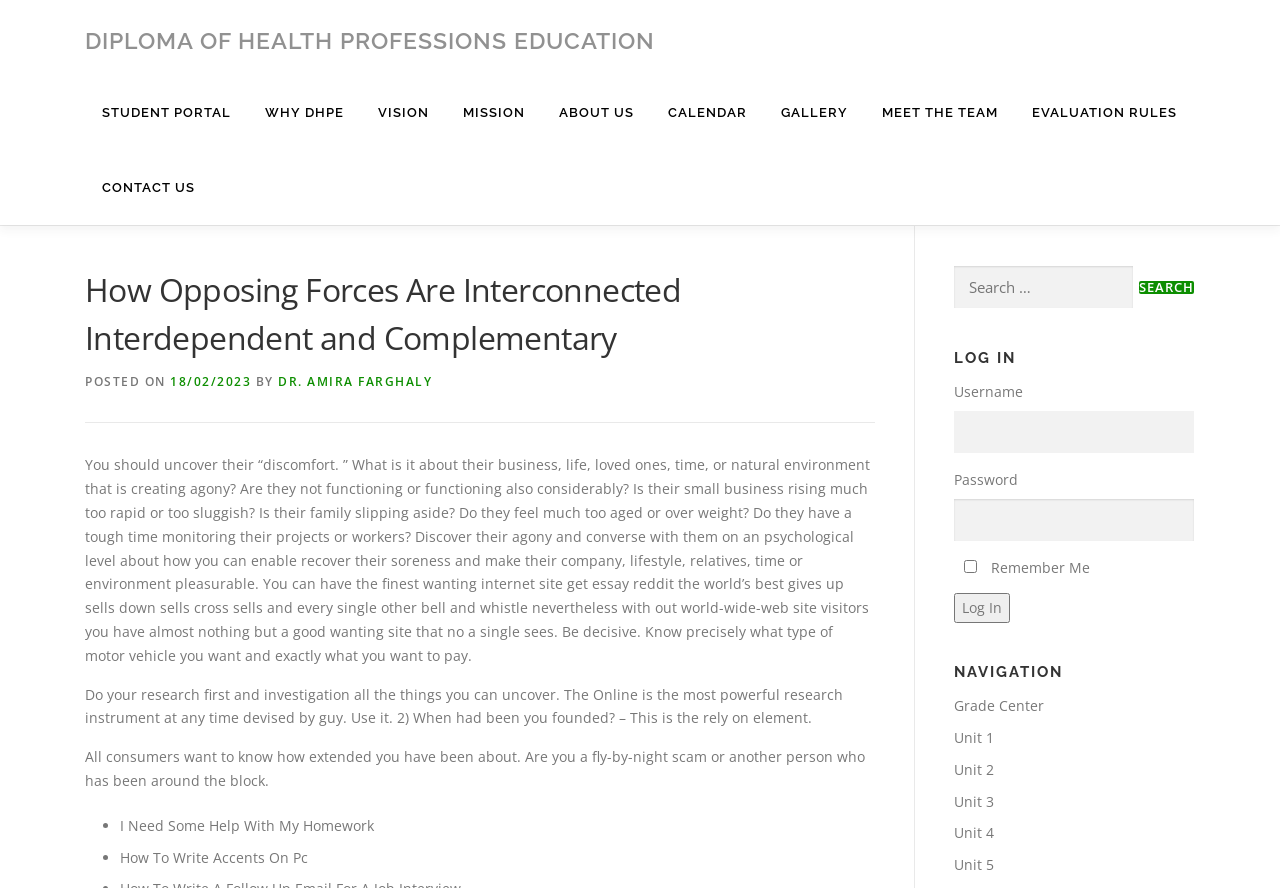What is the name of the diploma program?
Examine the screenshot and reply with a single word or phrase.

Diploma of Health Professions Education